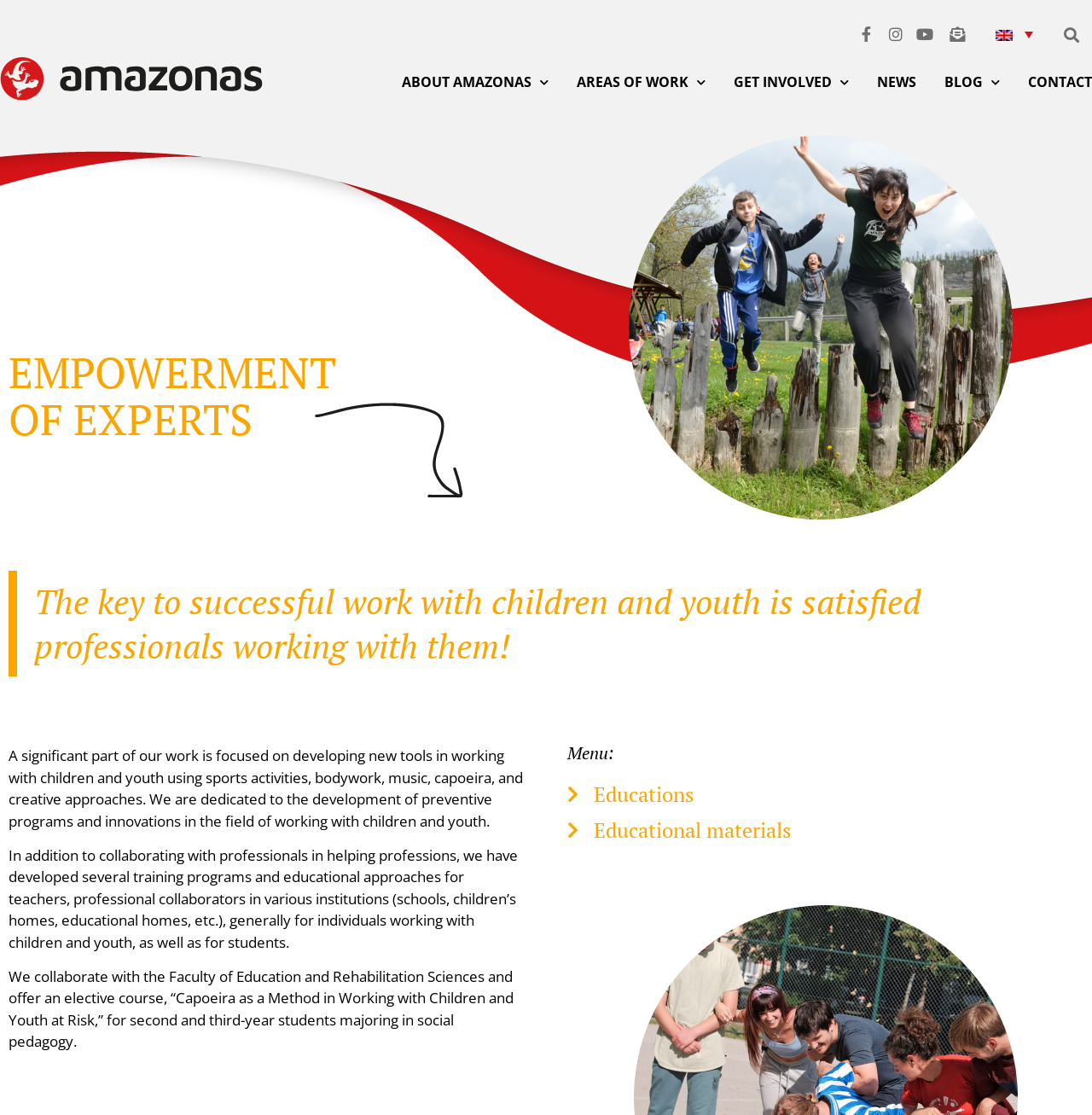Please indicate the bounding box coordinates of the element's region to be clicked to achieve the instruction: "Search for something". Provide the coordinates as four float numbers between 0 and 1, i.e., [left, top, right, bottom].

[0.955, 0.019, 0.993, 0.043]